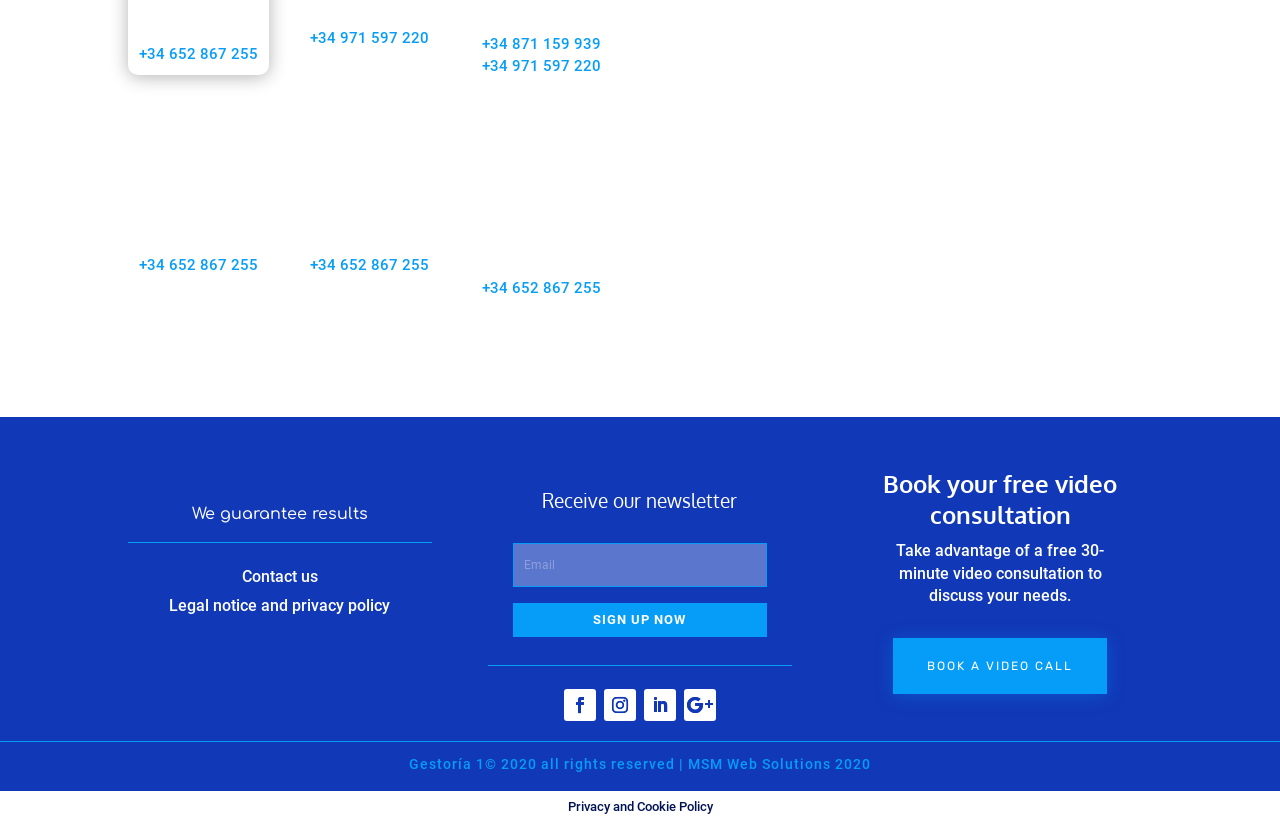Provide a one-word or short-phrase response to the question:
What is the phone number of the Madrid office?

+34 652 867 255